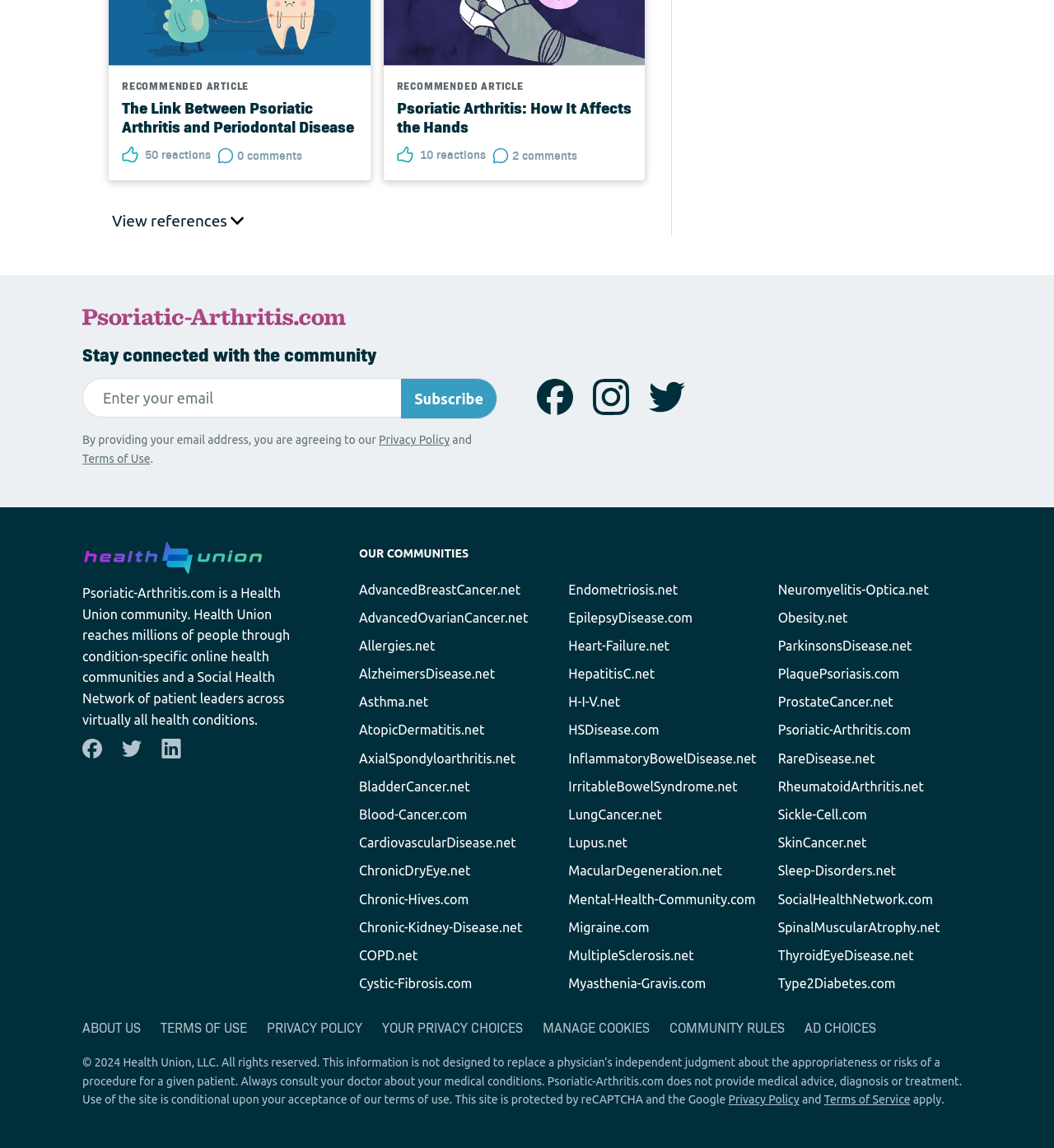What is the purpose of the textbox?
Please give a detailed and thorough answer to the question, covering all relevant points.

The textbox is used to subscribe to the community, as indicated by the surrounding text 'Stay connected with the community' and the button 'Subscribe'.